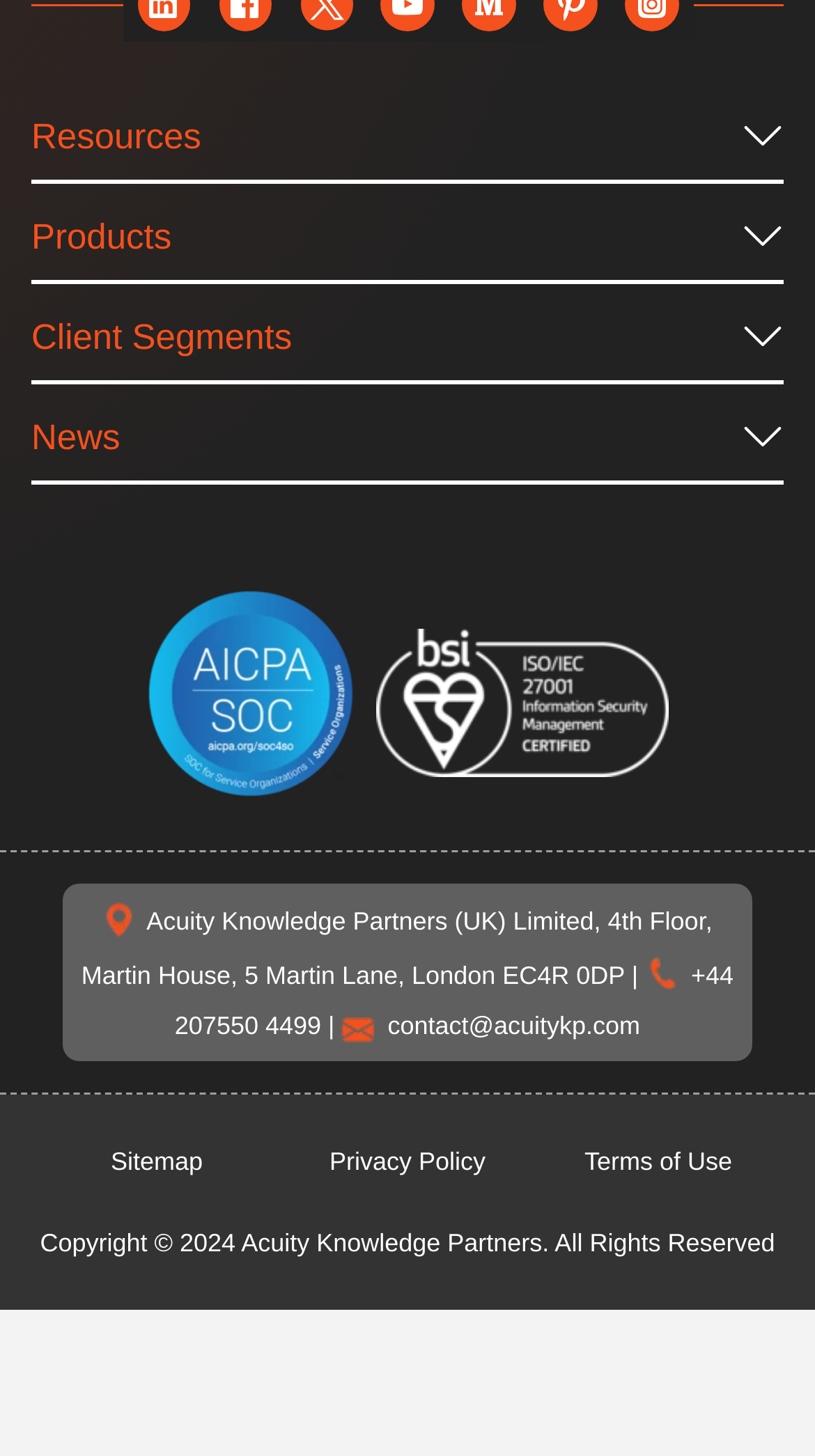Find the bounding box of the UI element described as follows: "+44 207550 4499 |".

[0.153, 0.758, 0.437, 0.78]